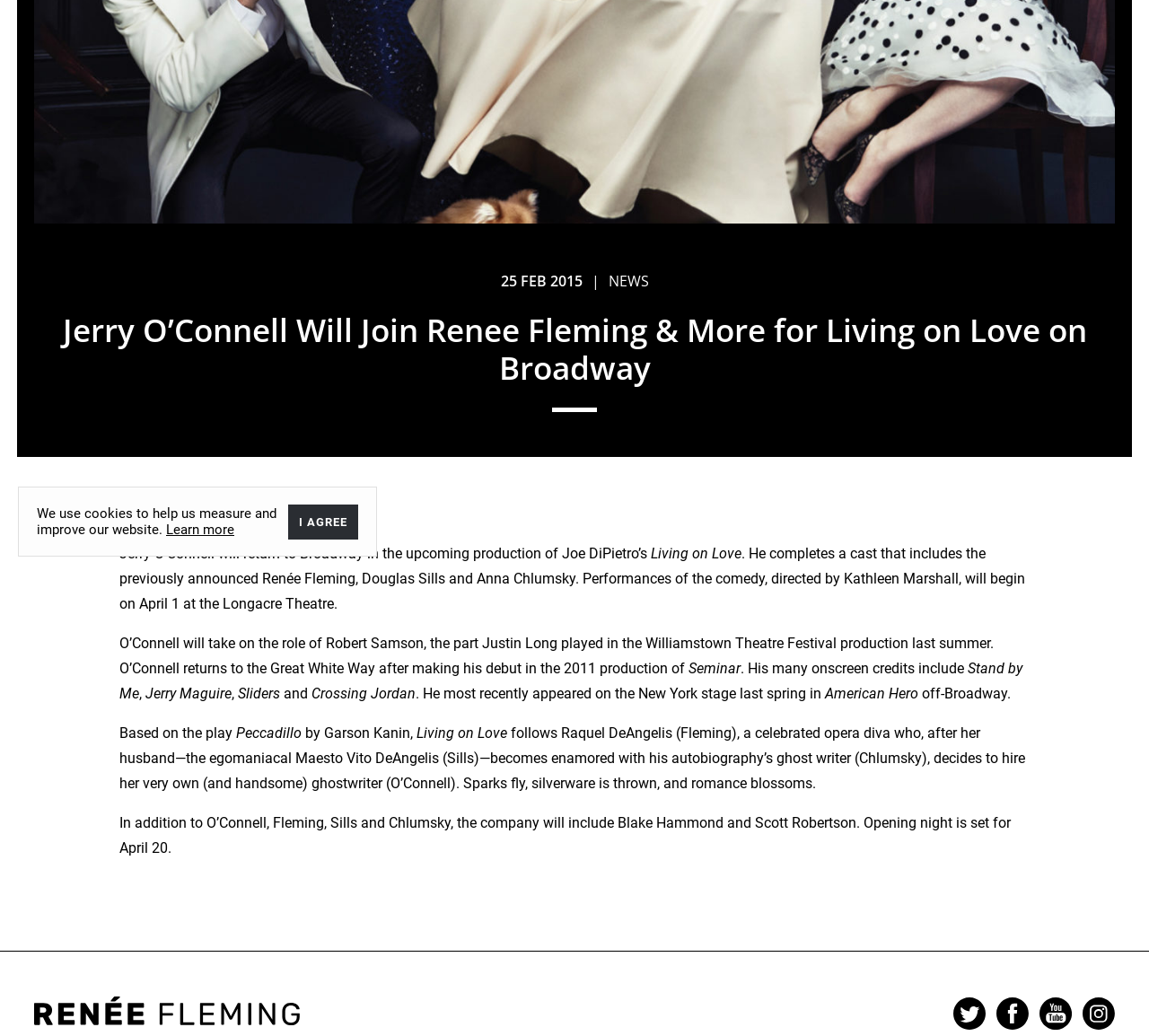Provide the bounding box coordinates of the HTML element described by the text: "Broadway.com". The coordinates should be in the format [left, top, right, bottom] with values between 0 and 1.

[0.203, 0.487, 0.285, 0.504]